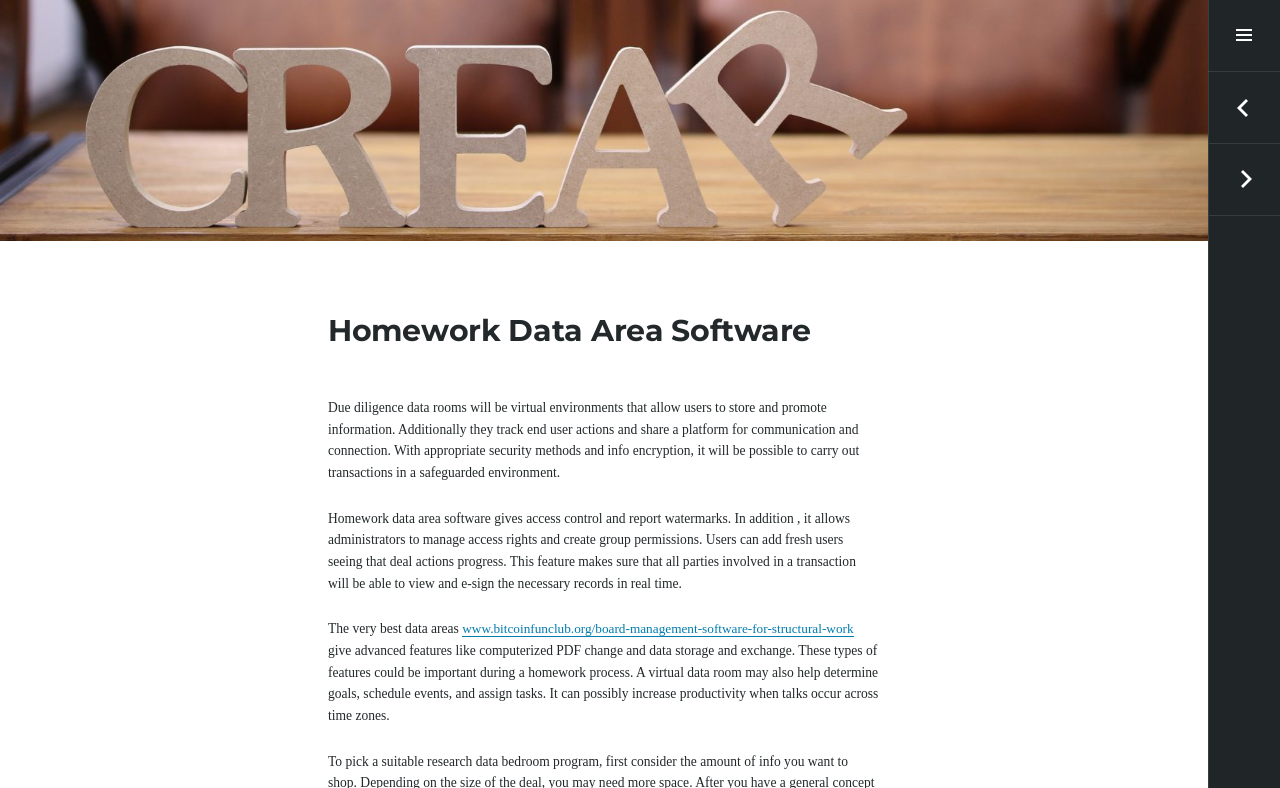Answer this question using a single word or a brief phrase:
What is the purpose of a data room?

Virtual environment for storing and sharing information